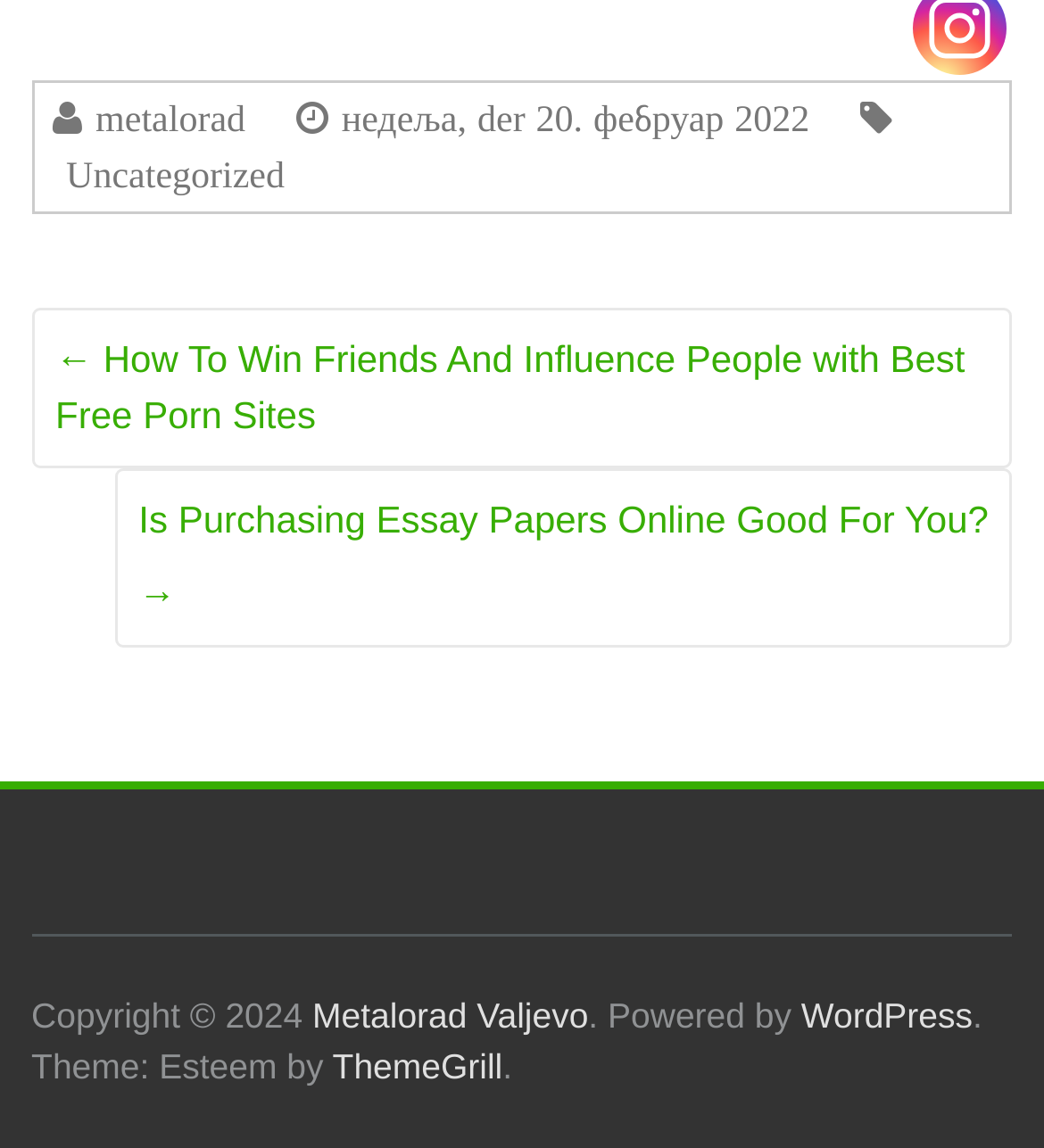Determine the bounding box coordinates of the clickable element to achieve the following action: 'read the previous article'. Provide the coordinates as four float values between 0 and 1, formatted as [left, top, right, bottom].

[0.03, 0.267, 0.97, 0.407]